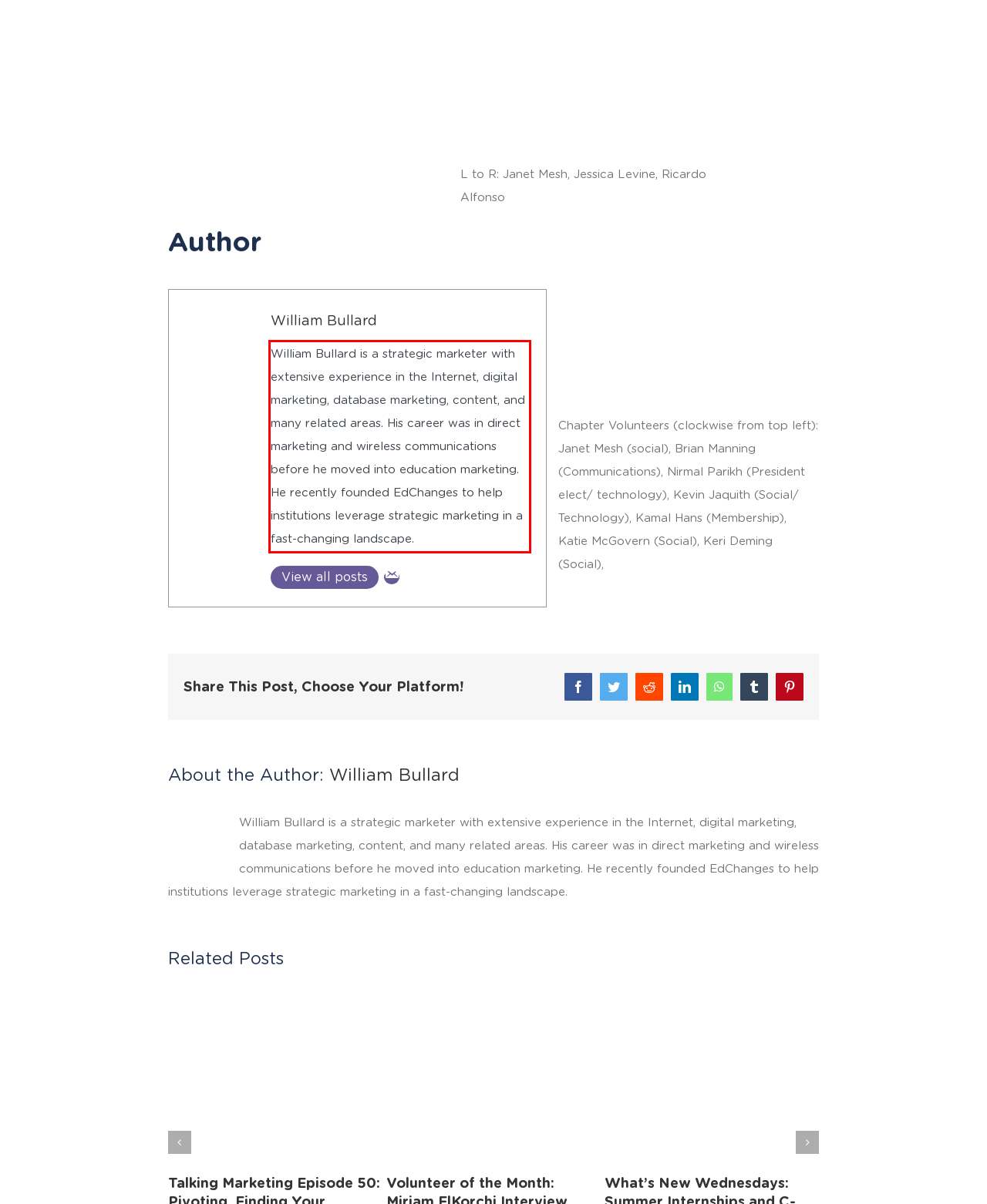Using the provided screenshot of a webpage, recognize and generate the text found within the red rectangle bounding box.

William Bullard is a strategic marketer with extensive experience in the Internet, digital marketing, database marketing, content, and many related areas. His career was in direct marketing and wireless communications before he moved into education marketing. He recently founded EdChanges to help institutions leverage strategic marketing in a fast-changing landscape.